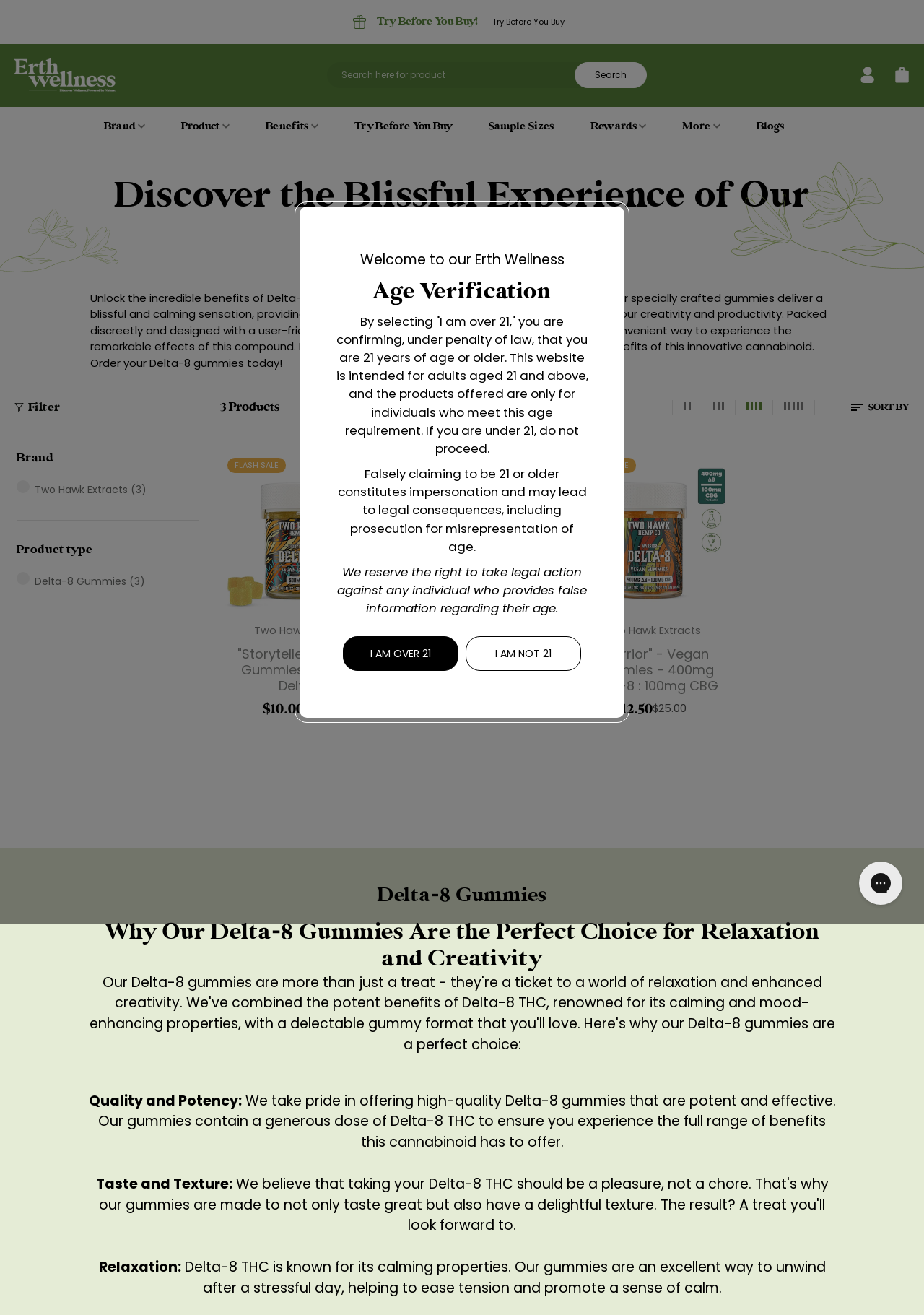What is the brand name of the Delta-8 gummies?
Answer briefly with a single word or phrase based on the image.

Erth Wellness